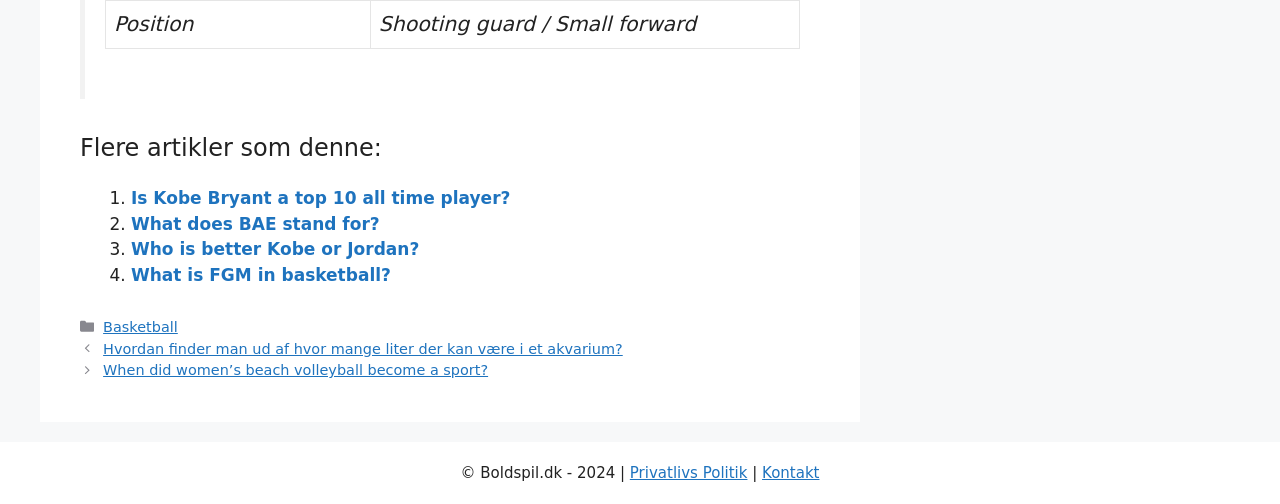Please locate the clickable area by providing the bounding box coordinates to follow this instruction: "Go to 'Basketball' category".

[0.081, 0.633, 0.139, 0.665]